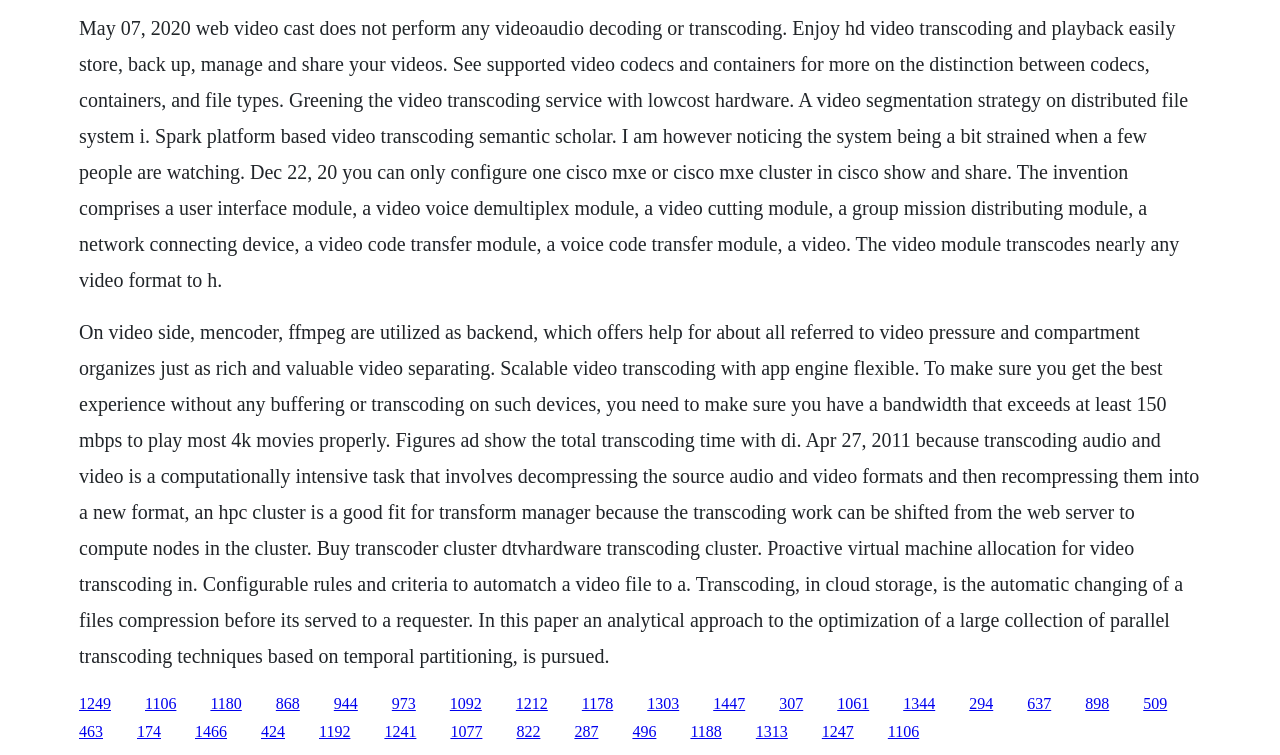Extract the bounding box coordinates of the UI element described by: "1188". The coordinates should include four float numbers ranging from 0 to 1, e.g., [left, top, right, bottom].

[0.539, 0.958, 0.564, 0.981]